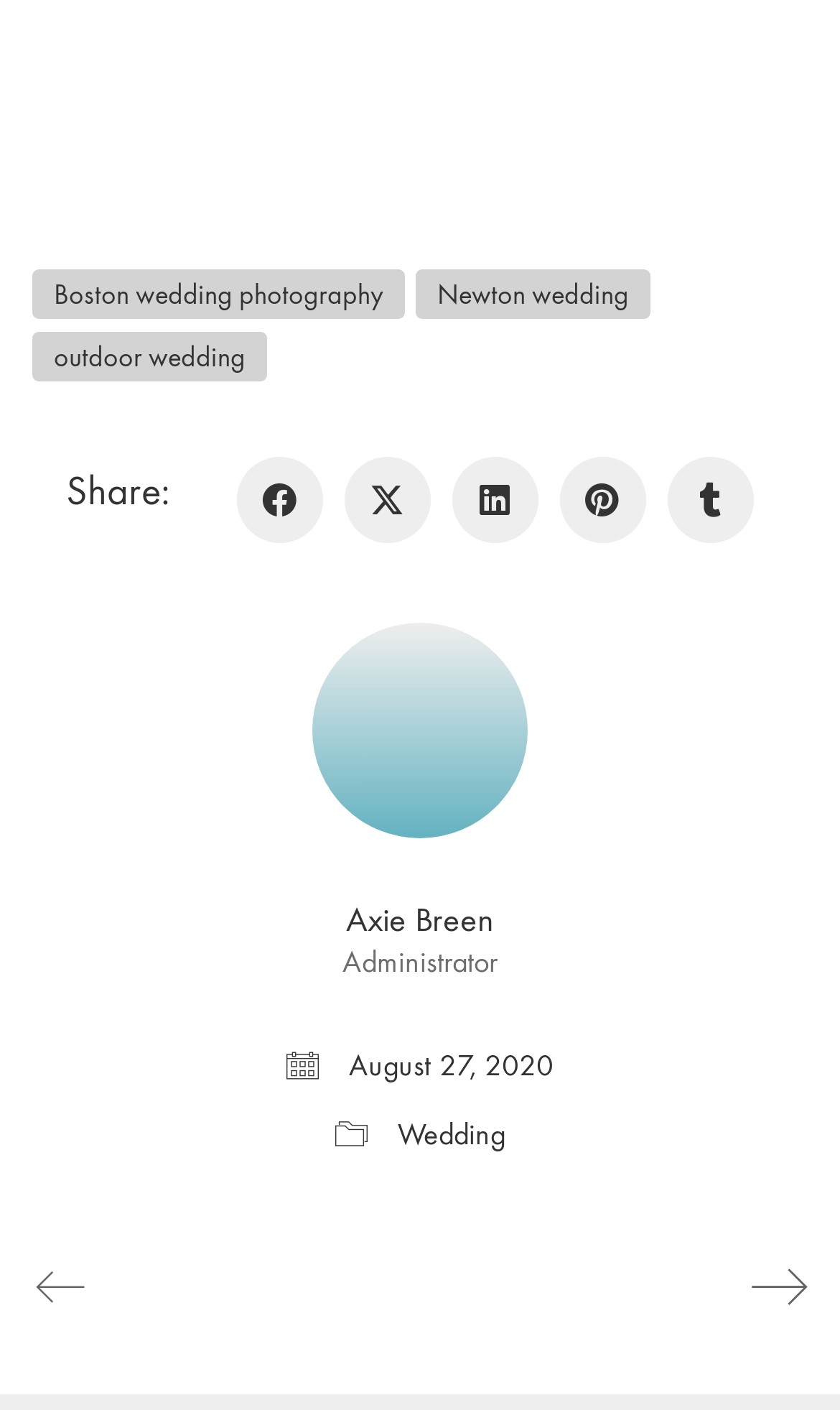Provide the bounding box coordinates for the UI element described in this sentence: "aria-label="author"". The coordinates should be four float values between 0 and 1, i.e., [left, top, right, bottom].

[0.372, 0.442, 0.628, 0.595]